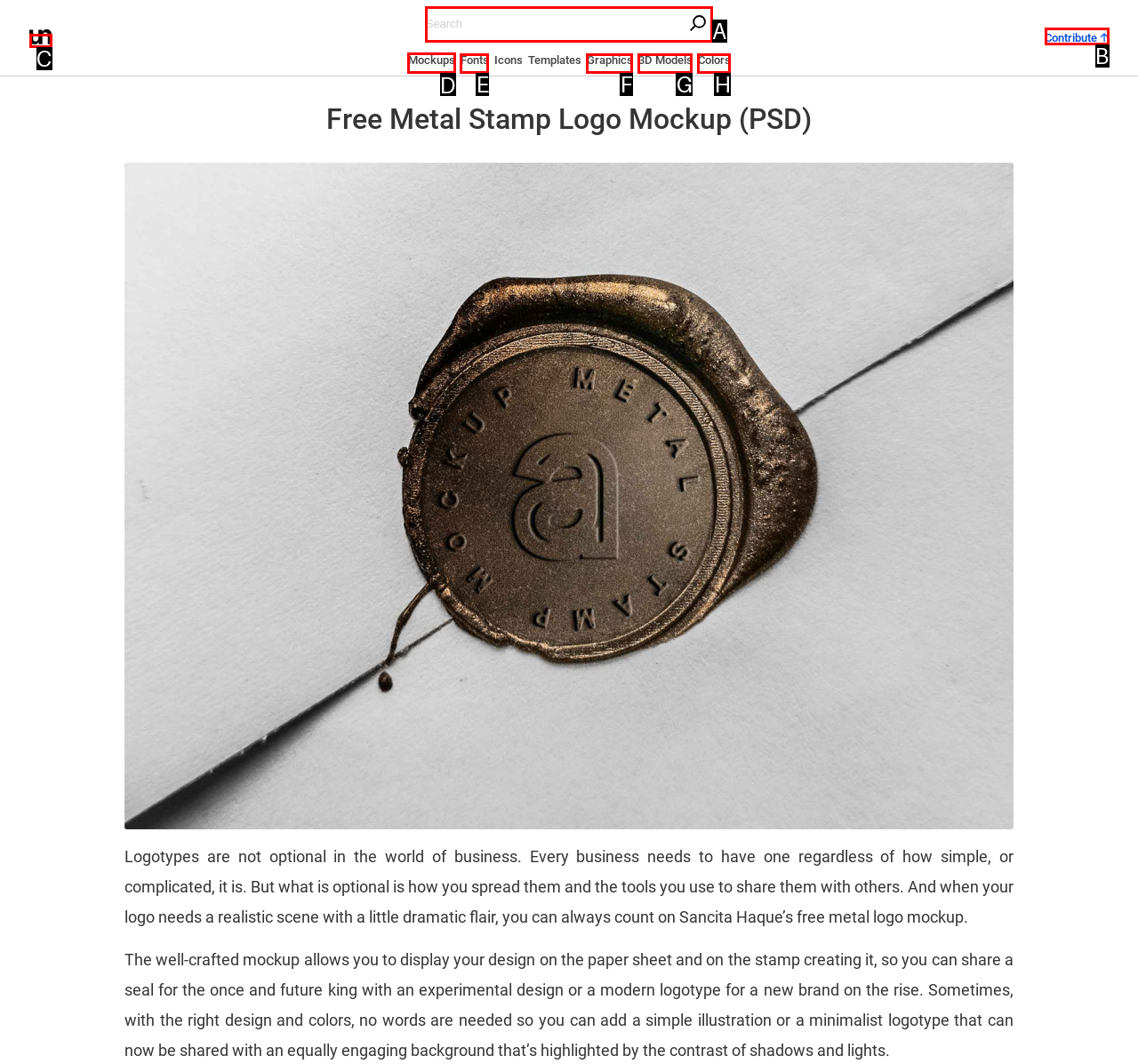Determine which HTML element should be clicked for this task: Visit the Mockups page
Provide the option's letter from the available choices.

D